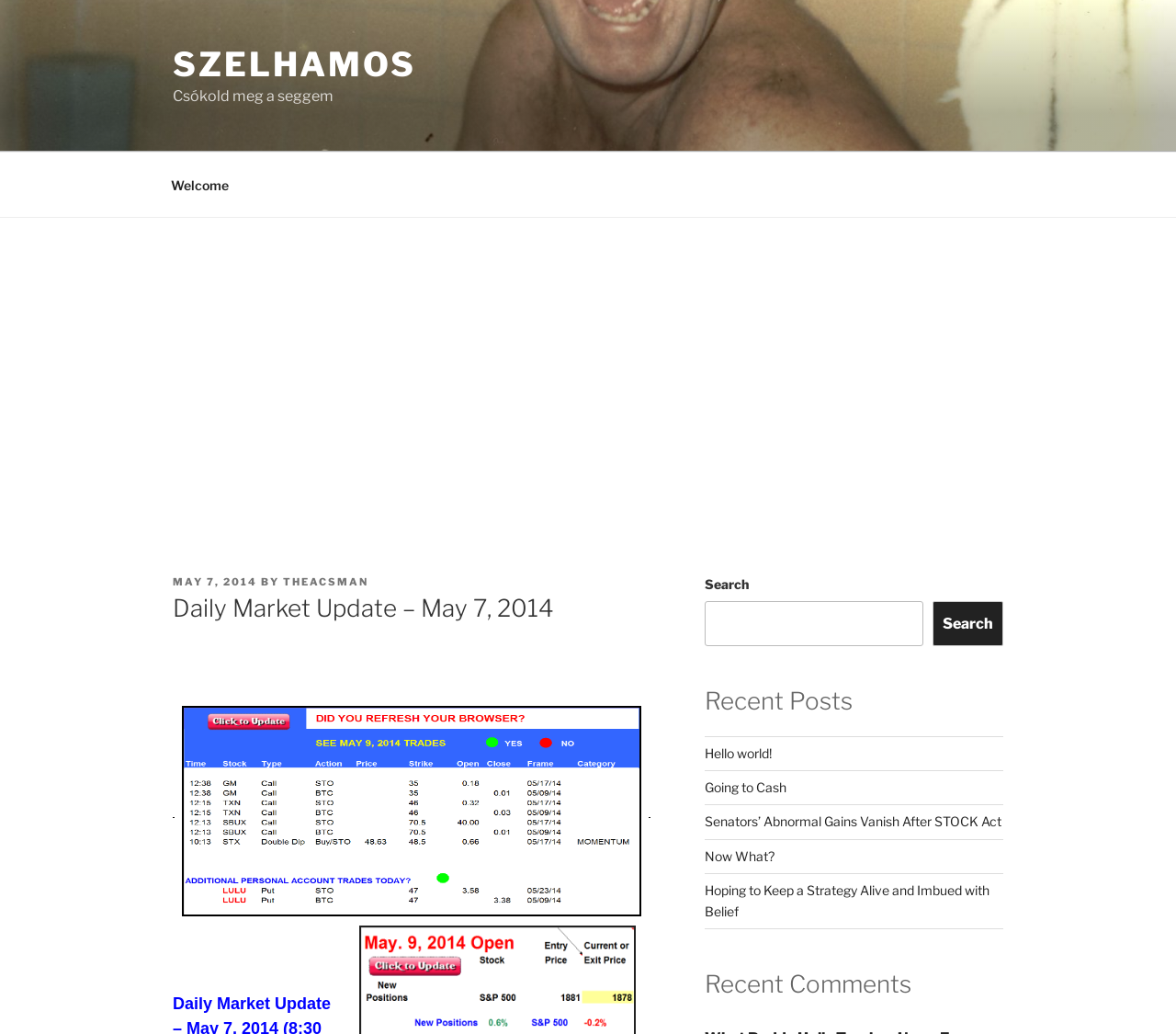Give a detailed explanation of the elements present on the webpage.

The webpage is a blog post titled "Daily Market Update – May 7, 2014" by Szelhamos. At the top, there is a link to the author's profile, "SZELHAMOS", and a humorous phrase "Csókold meg a seggem". Below this, there is a top menu navigation bar with a link to "Welcome".

On the left side, there is a large advertisement iframe that takes up most of the vertical space. Within this iframe, there is a header section that displays the post's metadata, including the date "MAY 7, 2014", the author "THEACSMAN", and a heading that repeats the title of the post.

To the right of the advertisement, there is a search bar with a search box and a search button. Below the search bar, there is a heading "Recent Posts" followed by a list of five links to recent blog posts, including "Hello world!", "Going to Cash", and others.

Further down, there is a heading "Recent Comments", but it does not appear to have any associated content. There is also an image located near the bottom of the page, but its content is not described.